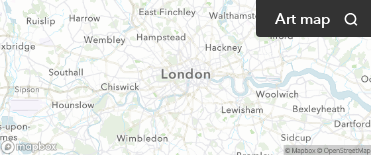Kindly respond to the following question with a single word or a brief phrase: 
What type of events are highlighted on the map?

Art exhibitions and events